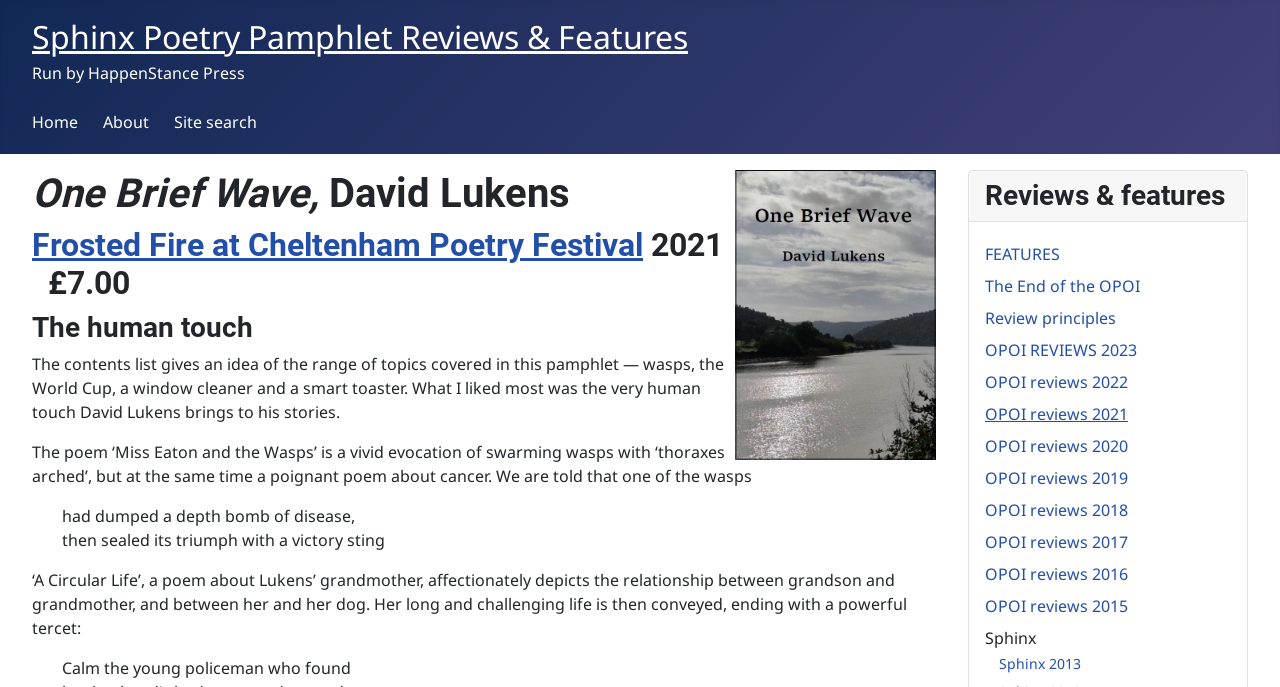Indicate the bounding box coordinates of the element that must be clicked to execute the instruction: "Search the site". The coordinates should be given as four float numbers between 0 and 1, i.e., [left, top, right, bottom].

[0.136, 0.162, 0.2, 0.194]